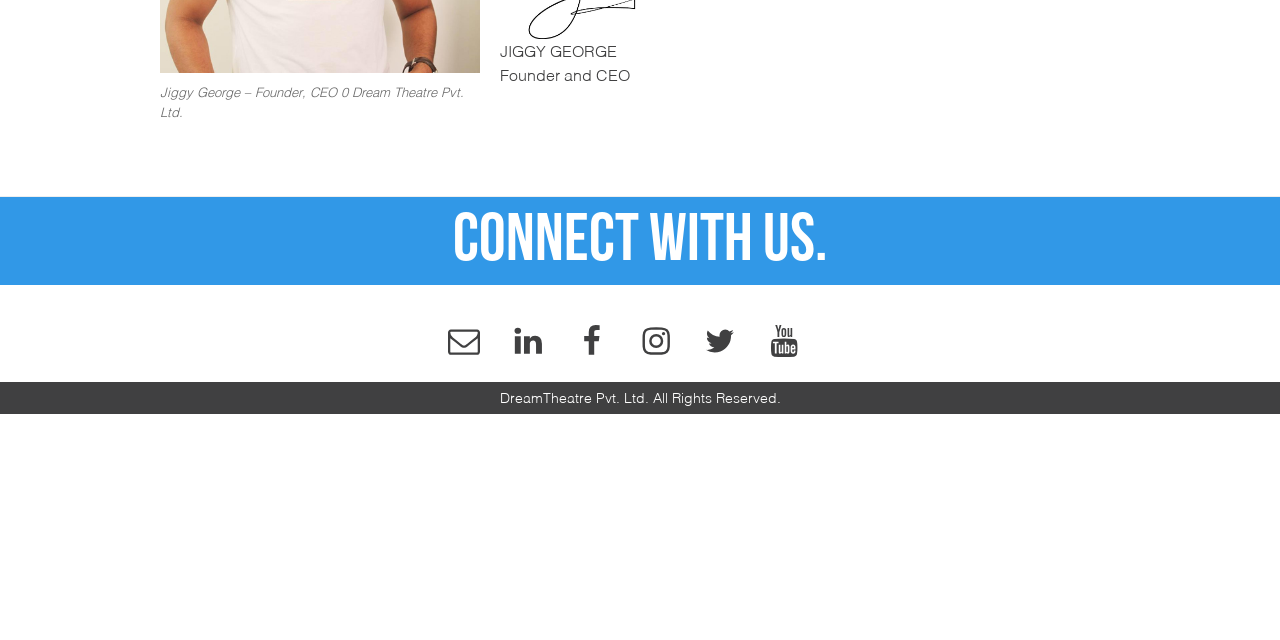Please find the bounding box for the following UI element description. Provide the coordinates in (top-left x, top-left y, bottom-right x, bottom-right y) format, with values between 0 and 1: Connect with us.

[0.0, 0.324, 1.0, 0.429]